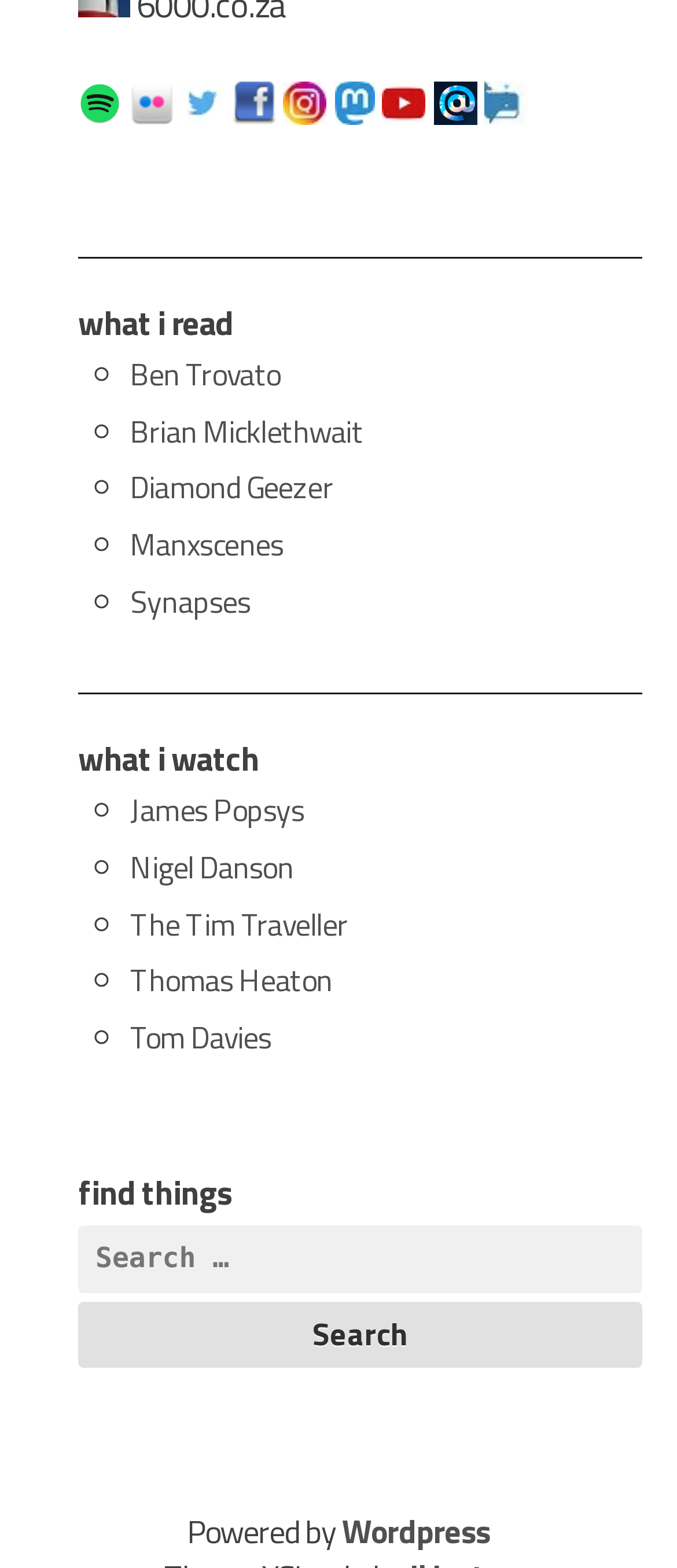Determine the bounding box coordinates of the UI element that matches the following description: "parent_node: Search for: value="Search"". The coordinates should be four float numbers between 0 and 1 in the format [left, top, right, bottom].

[0.115, 0.83, 0.949, 0.872]